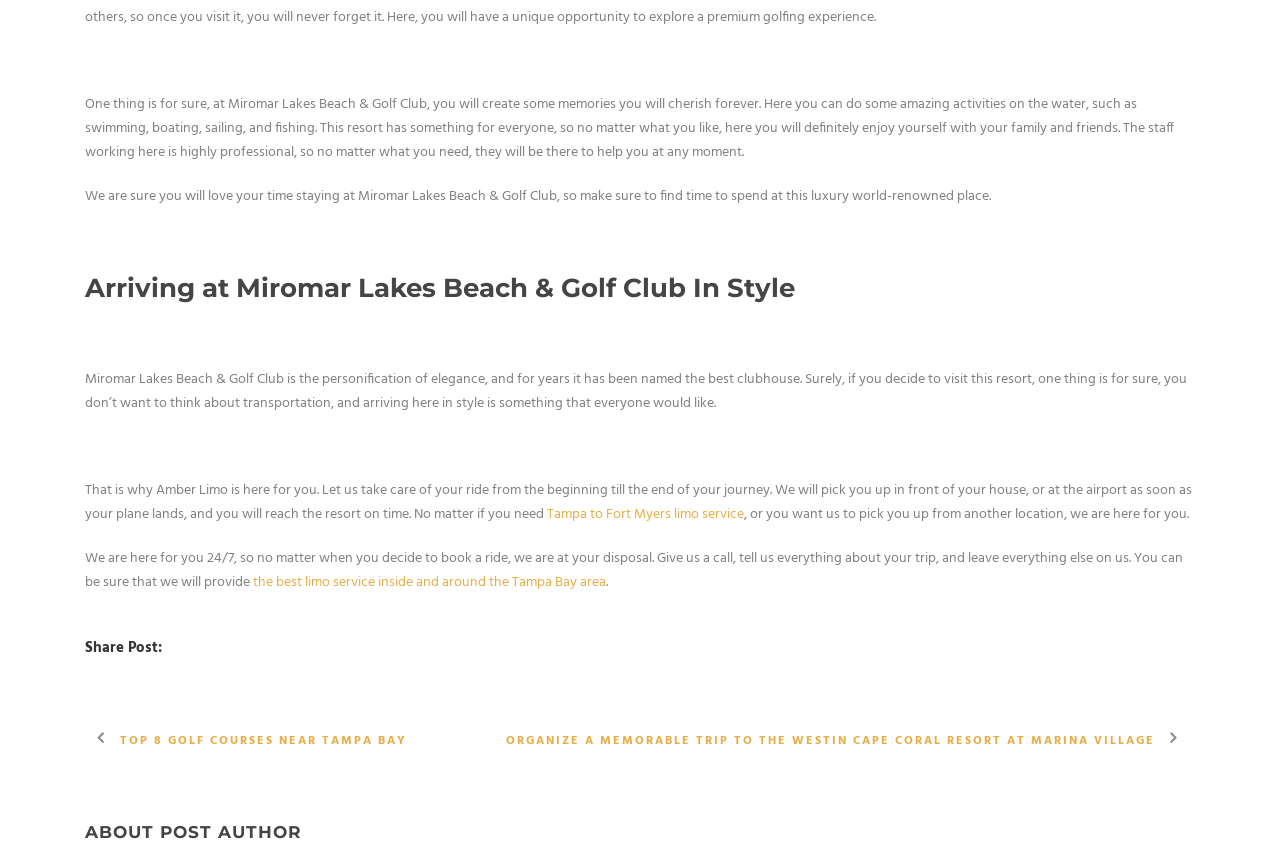Identify the bounding box coordinates of the clickable section necessary to follow the following instruction: "Click on the HOME link". The coordinates should be presented as four float numbers from 0 to 1, i.e., [left, top, right, bottom].

None